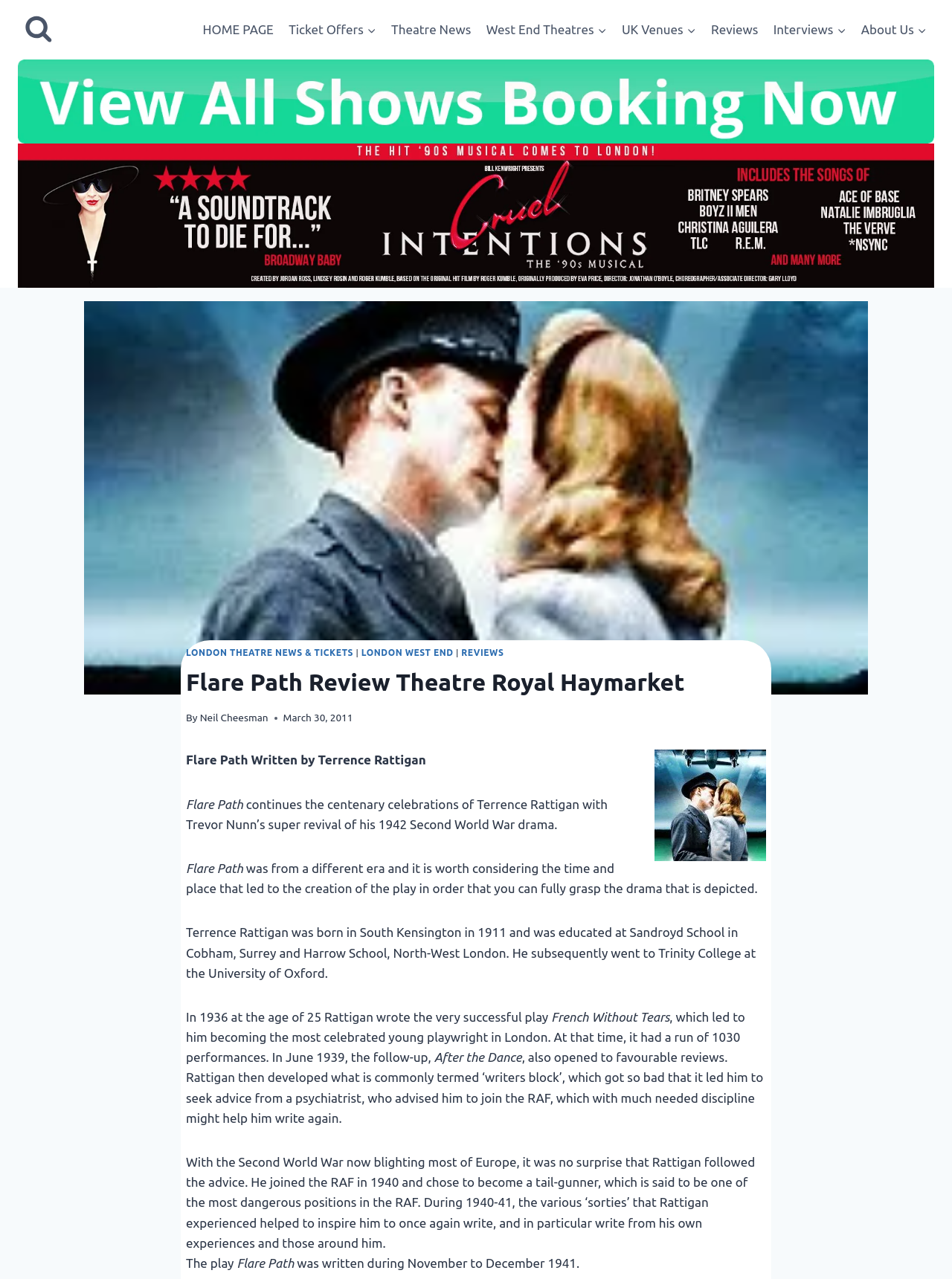Who wrote the play Flare Path?
Answer the question with a detailed and thorough explanation.

The author of the play Flare Path is mentioned in the text 'Flare Path Written by Terrence Rattigan'.